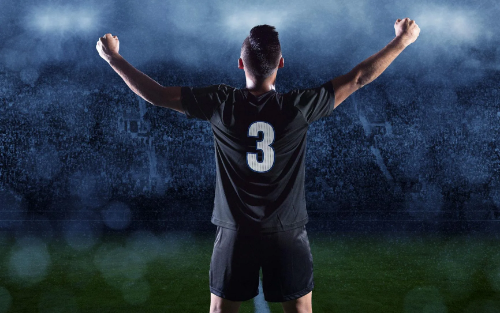What is the atmosphere in the stadium?
Examine the image and provide an in-depth answer to the question.

The caption describes the stadium lights as casting a 'dramatic glow, enhancing the atmosphere of victory and excitement'. This phrase suggests that the atmosphere in the stadium is one of triumph and enthusiasm, which is typical of a sports event where a team or player has achieved a significant accomplishment.